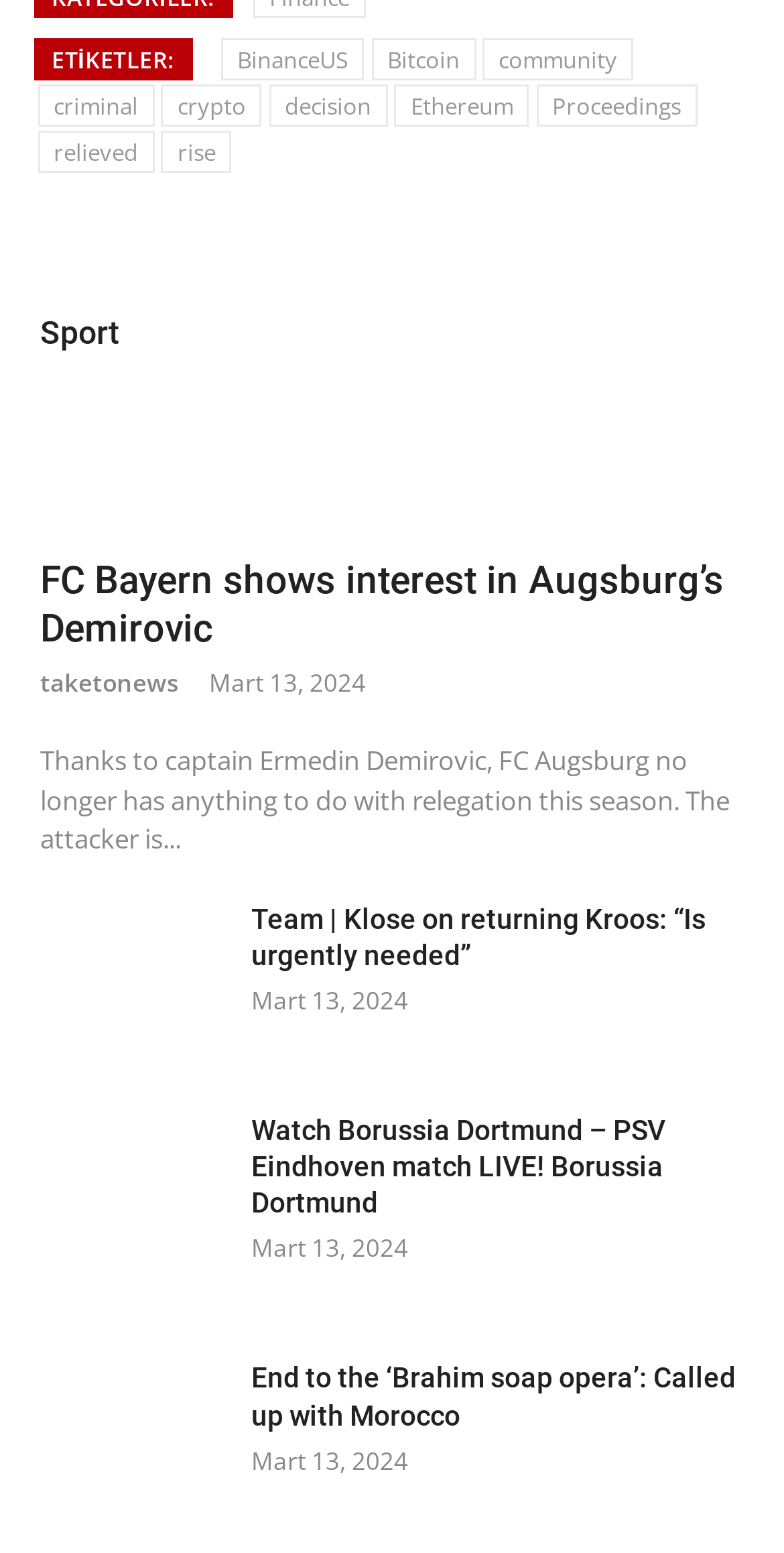Select the bounding box coordinates of the element I need to click to carry out the following instruction: "Click on the 'BinanceUS' link".

[0.282, 0.025, 0.465, 0.052]